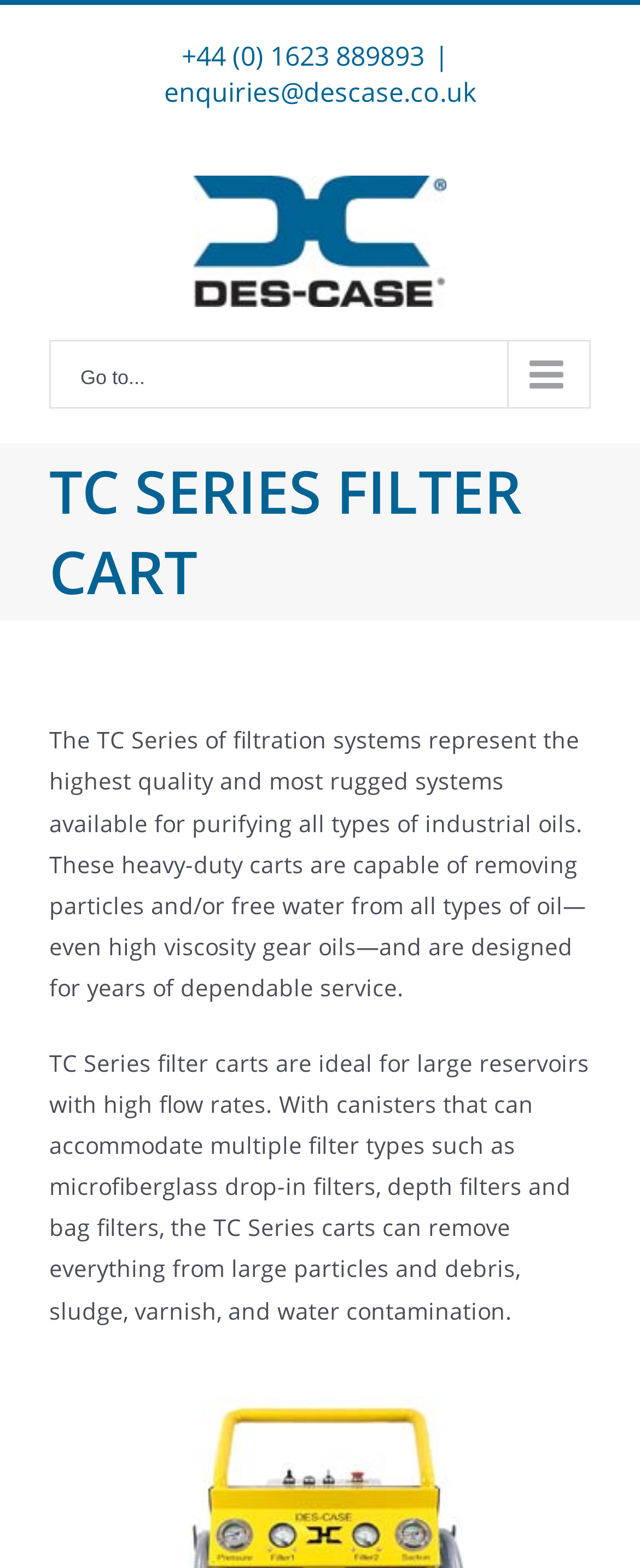Answer the question below using just one word or a short phrase: 
What is the phone number for enquiries?

+44 (0) 1623 889893